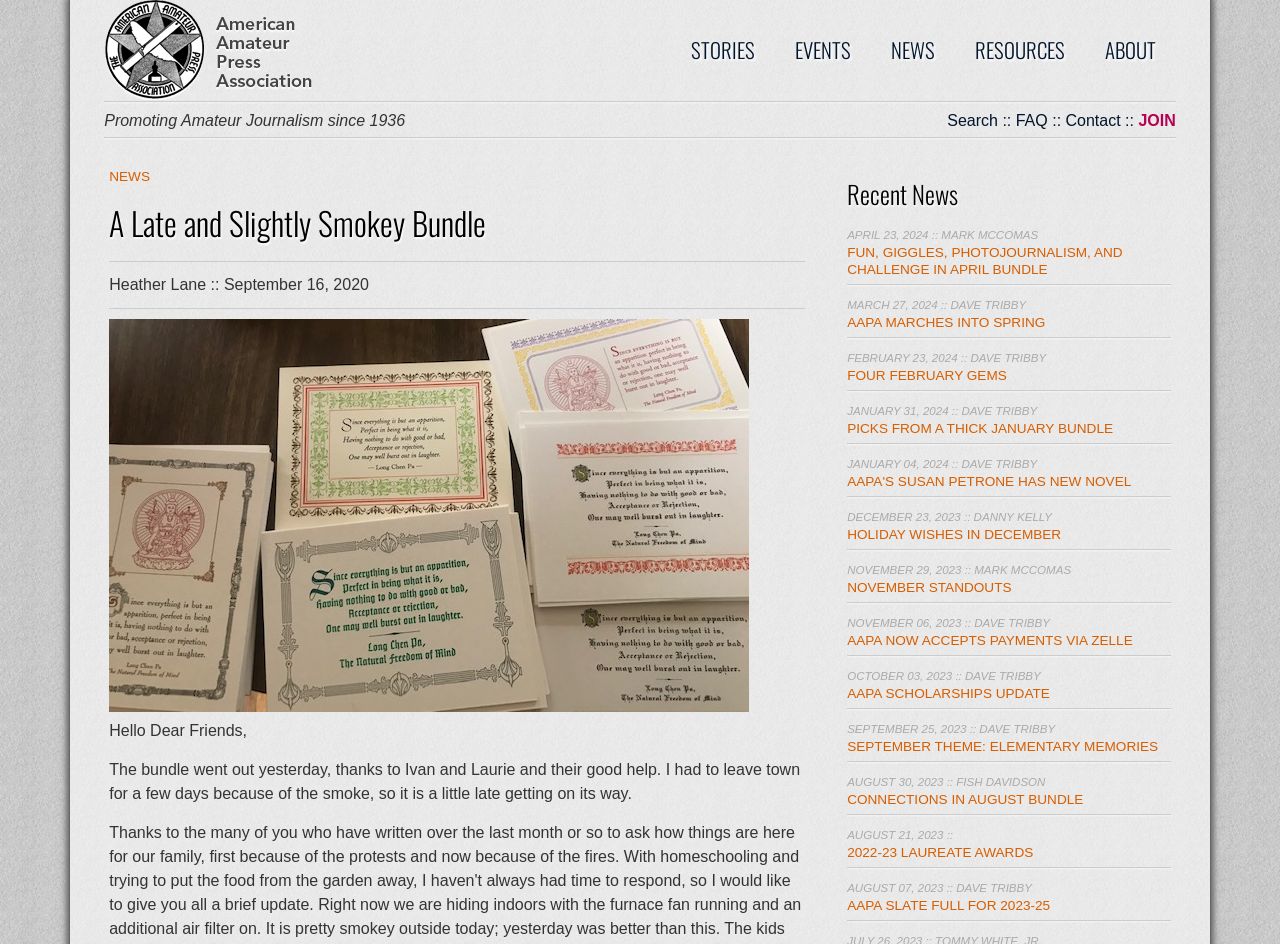Describe all visible elements and their arrangement on the webpage.

The webpage is titled "A Late and Slightly Smokey Bundle" and appears to be a news or blog page for the American Amateur Press Association (AAPA). At the top left, there is a link to the AAPA home page, accompanied by an image with the same description. Below this, there is a horizontal navigation menu with links to "ABOUT", "RESOURCES", "NEWS", "EVENTS", and "STORIES".

To the right of the navigation menu, there is a search bar with a link to "Search" and a colon, followed by a link to "FAQ" and then "Contact". A "JOIN" link is positioned at the top right corner of the page.

The main content of the page is divided into two sections. On the left, there is a heading with the title "A Late and Slightly Smokey Bundle", followed by a static text block with the author's name and date, "Heather Lane :: September 16, 2020". Below this, there is a large image with the same title as the page. The image takes up most of the left side of the page.

To the right of the image, there is a block of text that appears to be a personal message or blog post from the author. The text discusses the bundle being sent out late due to smoke.

On the right side of the page, there is a section titled "Recent News" with a list of news articles or blog posts. Each article has a date, author, and title, with a link to read more. The articles are listed in reverse chronological order, with the most recent at the top. There are 12 articles in total, with dates ranging from April 23, 2024, to August 07, 2023.